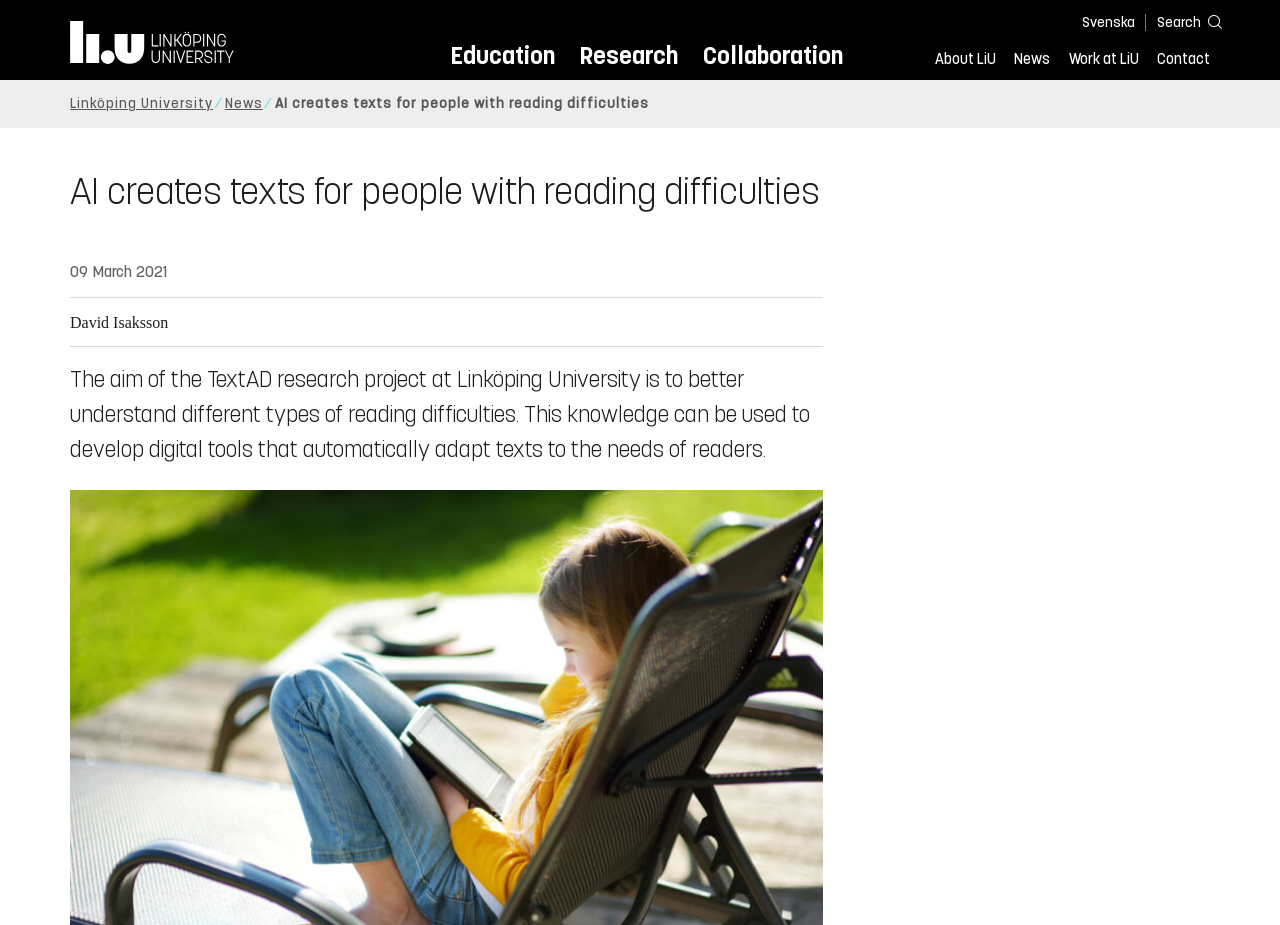Provide the bounding box coordinates of the section that needs to be clicked to accomplish the following instruction: "go to 'Education' page."

[0.351, 0.039, 0.433, 0.086]